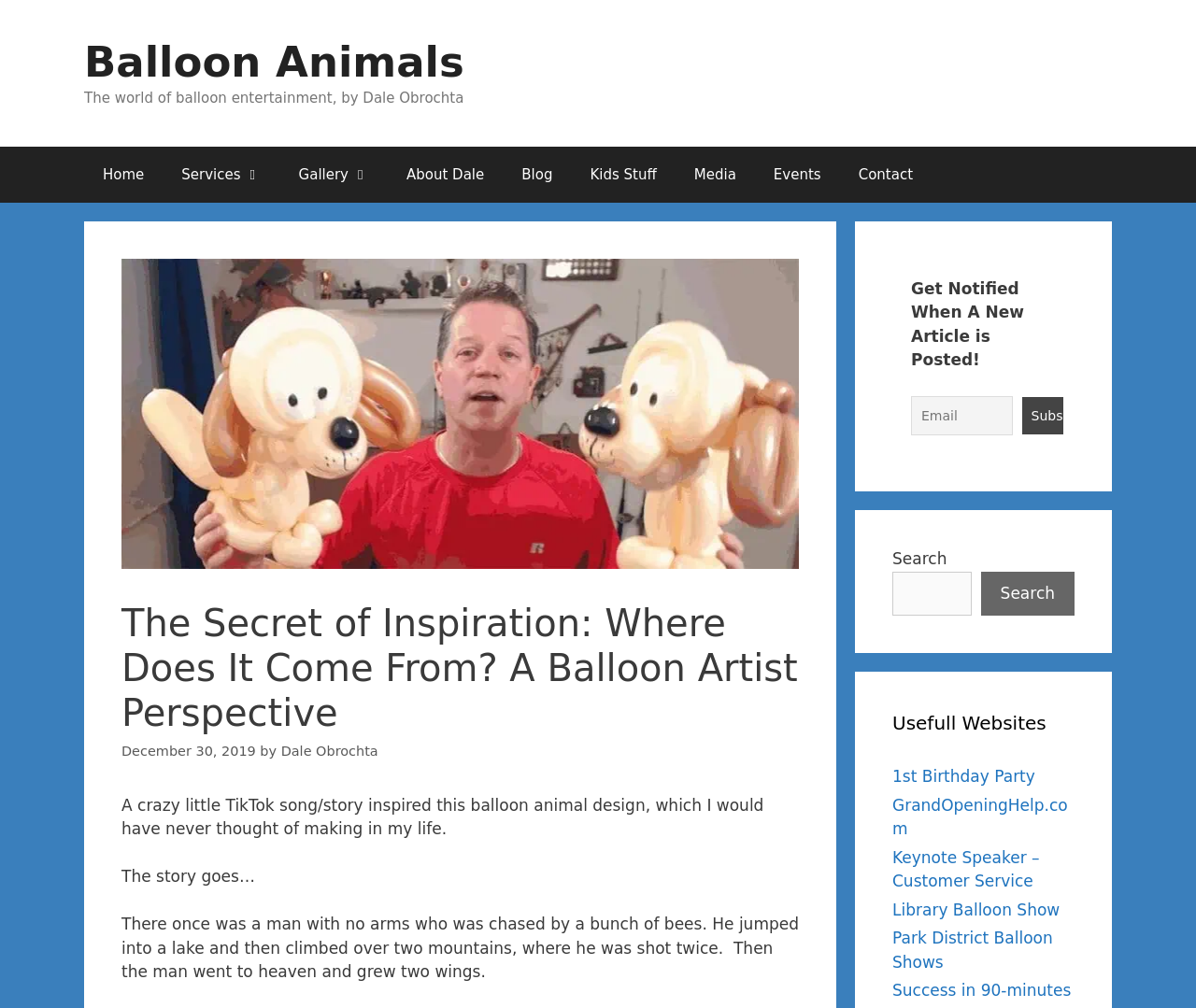How many links are there in the navigation section?
Using the image as a reference, answer with just one word or a short phrase.

9